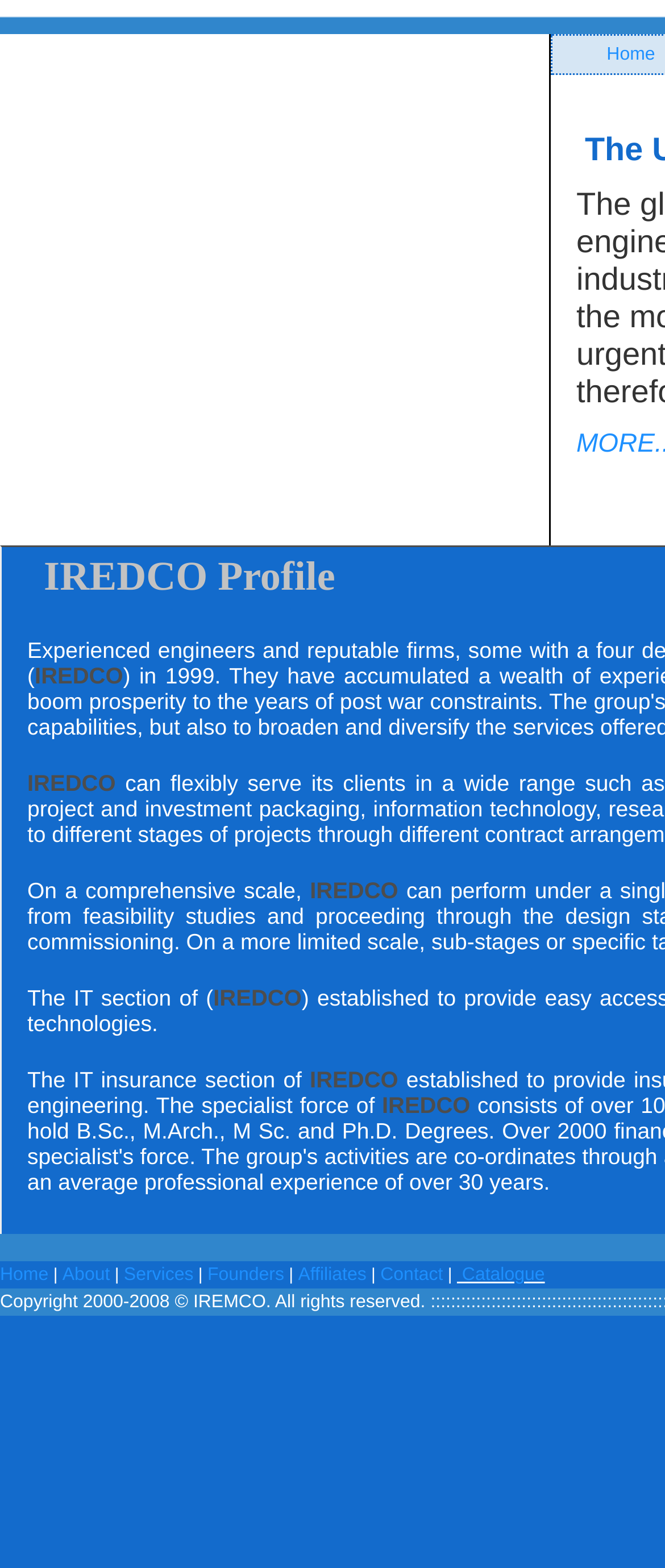Please specify the bounding box coordinates of the clickable region necessary for completing the following instruction: "go to home page". The coordinates must consist of four float numbers between 0 and 1, i.e., [left, top, right, bottom].

[0.912, 0.028, 0.985, 0.041]